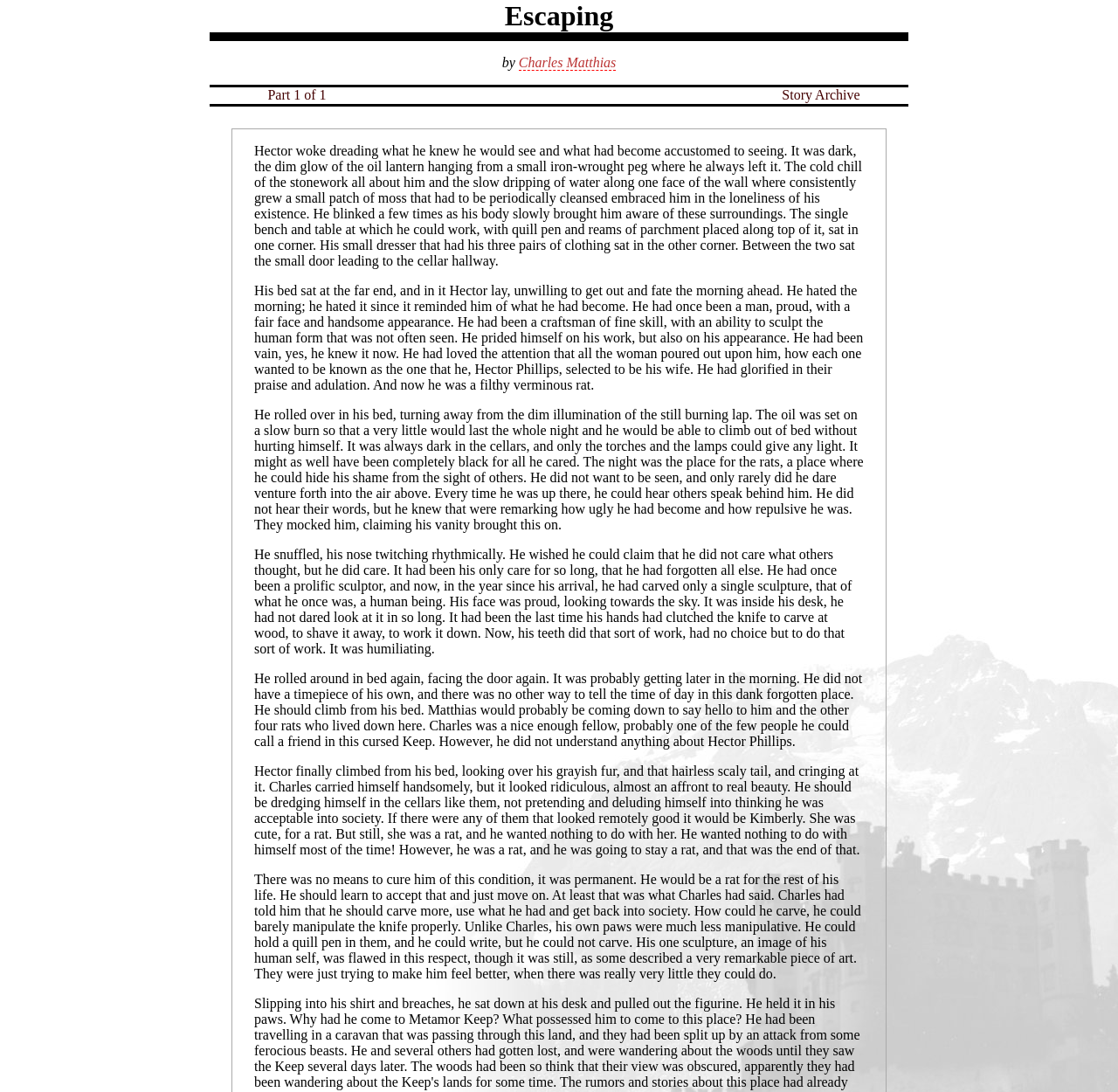What is the name of the author?
Kindly offer a detailed explanation using the data available in the image.

The author's name is mentioned in the link 'Charles Matthias' which is located below the heading 'Escaping'.